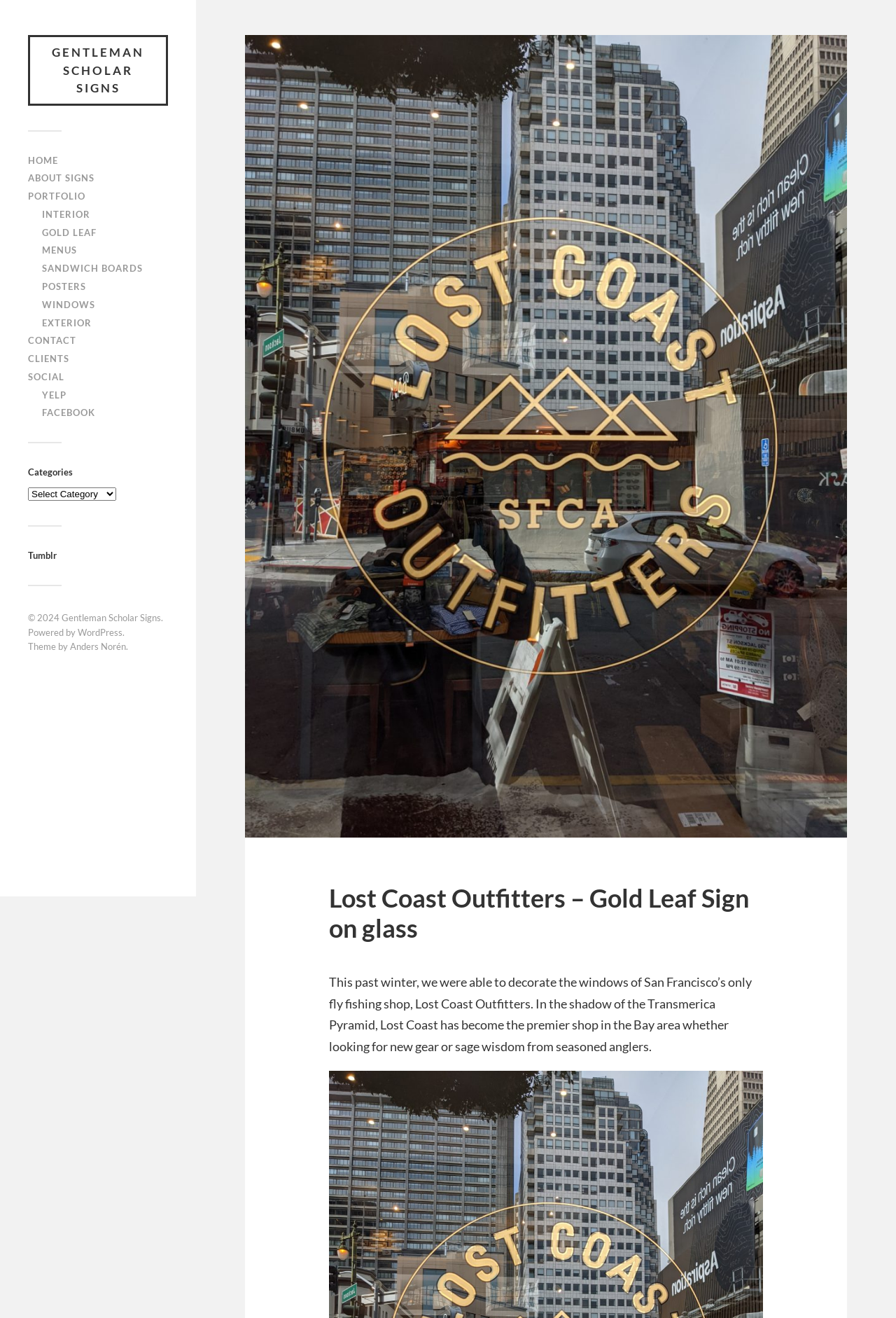Please identify the bounding box coordinates of the clickable region that I should interact with to perform the following instruction: "Select a category from the dropdown menu". The coordinates should be expressed as four float numbers between 0 and 1, i.e., [left, top, right, bottom].

[0.031, 0.37, 0.13, 0.38]